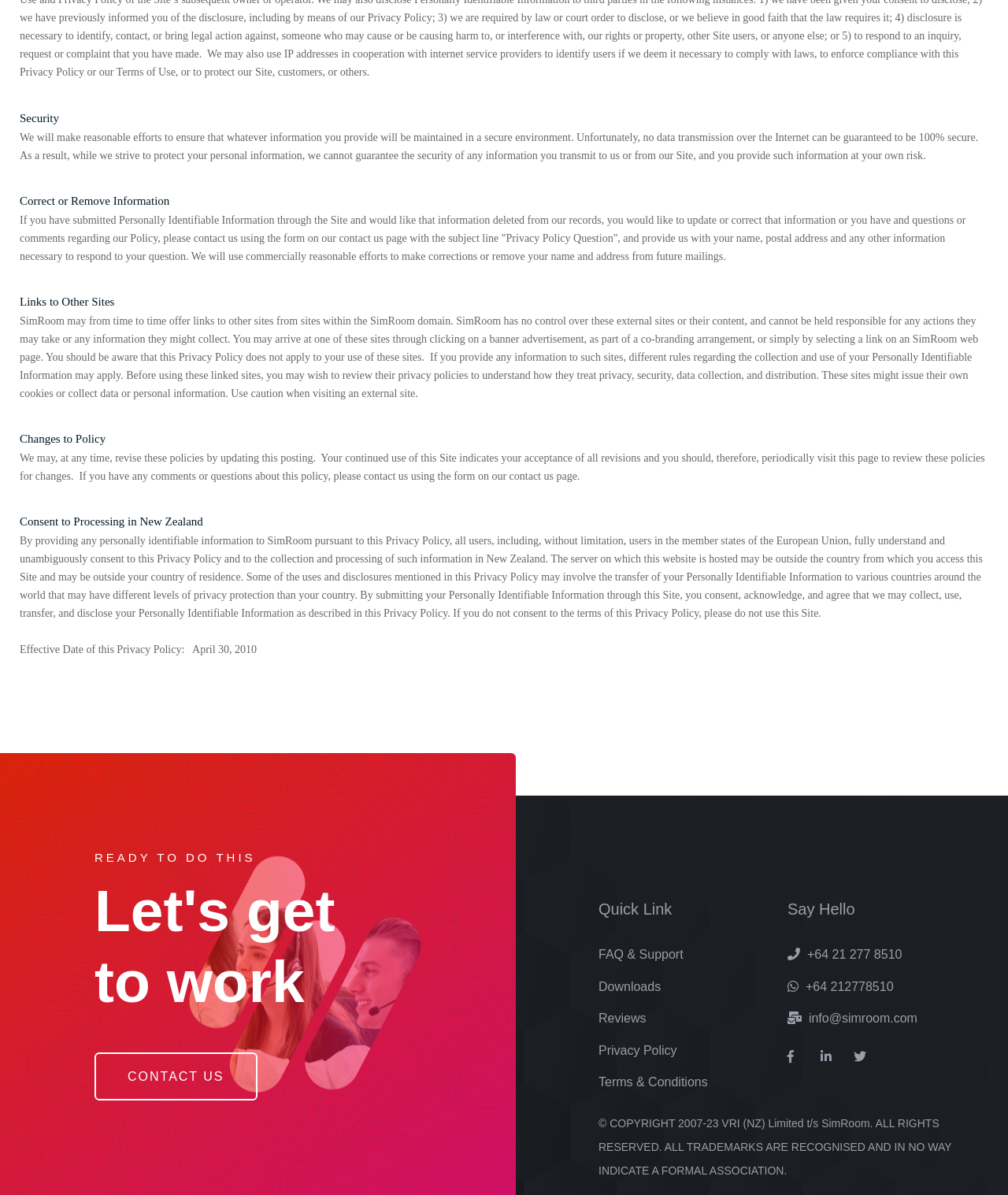Please determine the bounding box coordinates for the element that should be clicked to follow these instructions: "Click FAQ & Support".

[0.594, 0.793, 0.678, 0.804]